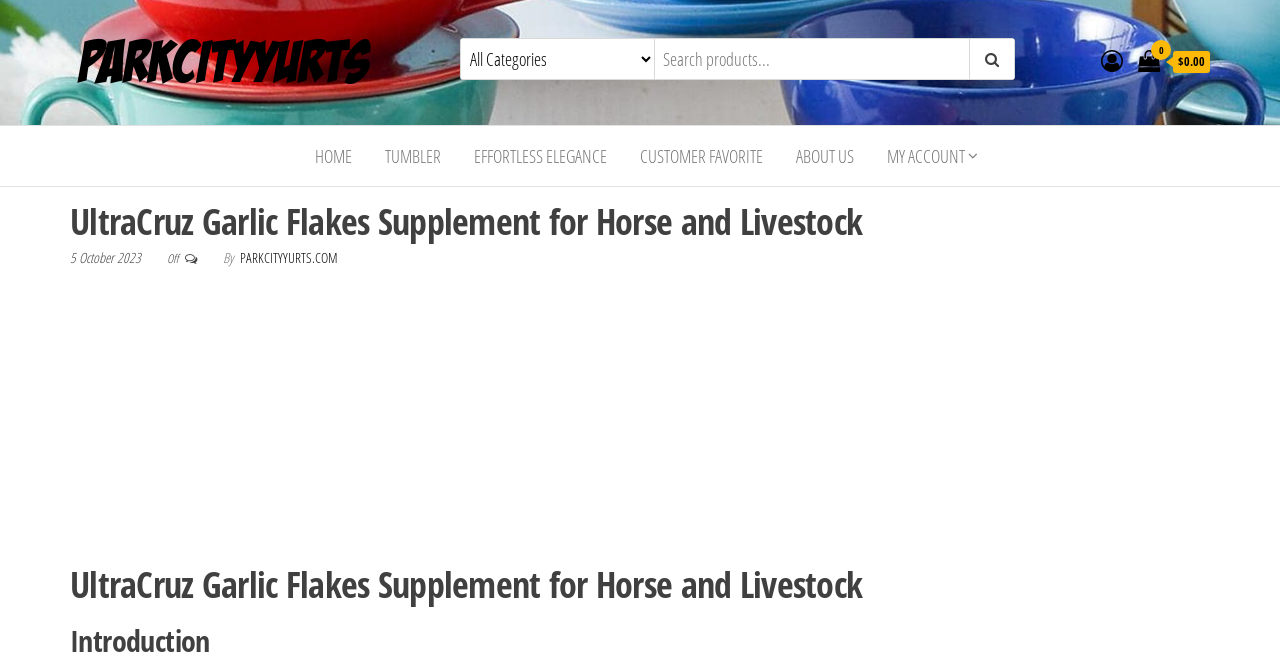Can you specify the bounding box coordinates for the region that should be clicked to fulfill this instruction: "go to about us page".

[0.61, 0.19, 0.679, 0.281]